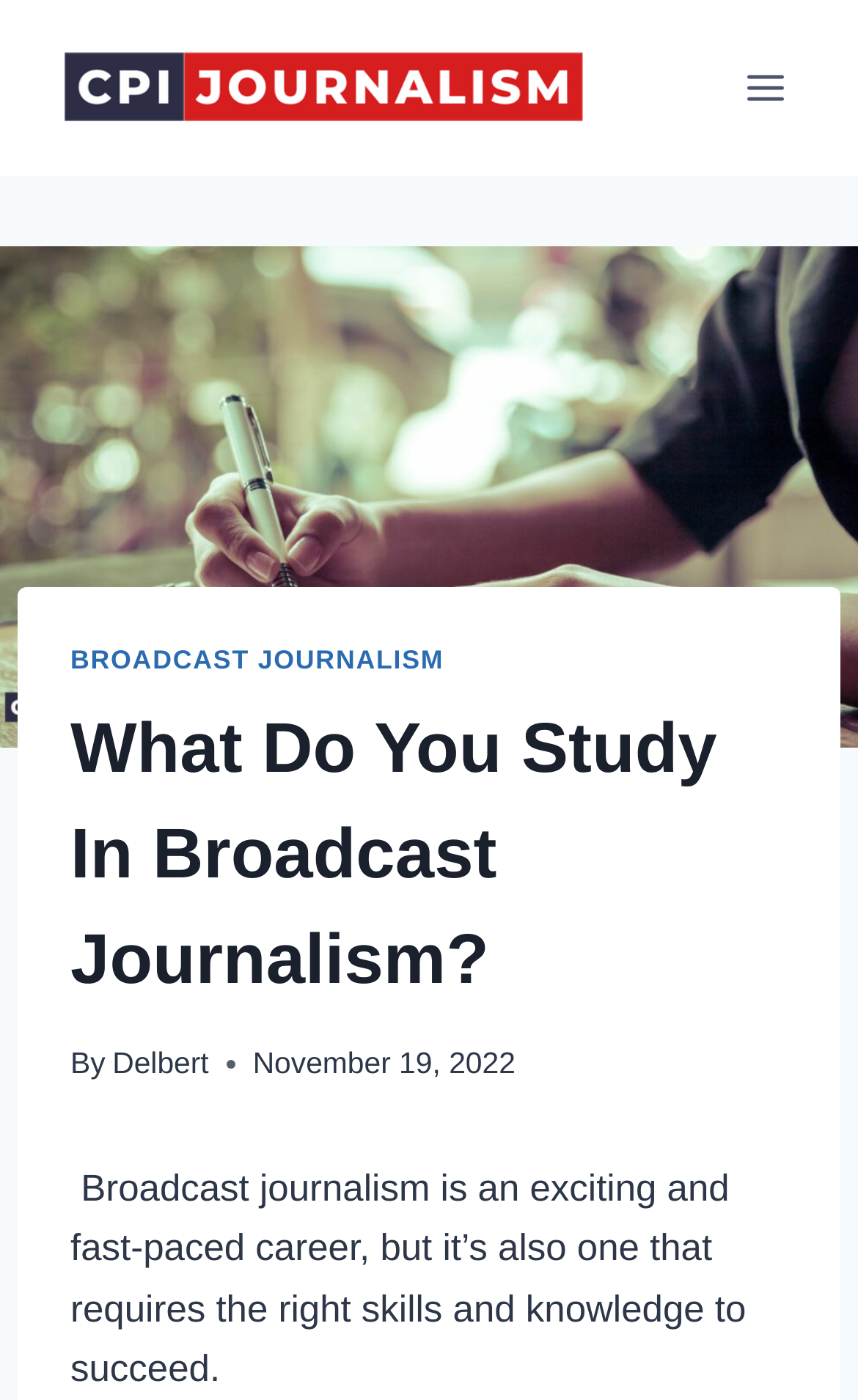Who wrote the article?
Provide a detailed answer to the question, using the image to inform your response.

The author of the article can be found below the main heading, where it says 'By Delbert'.